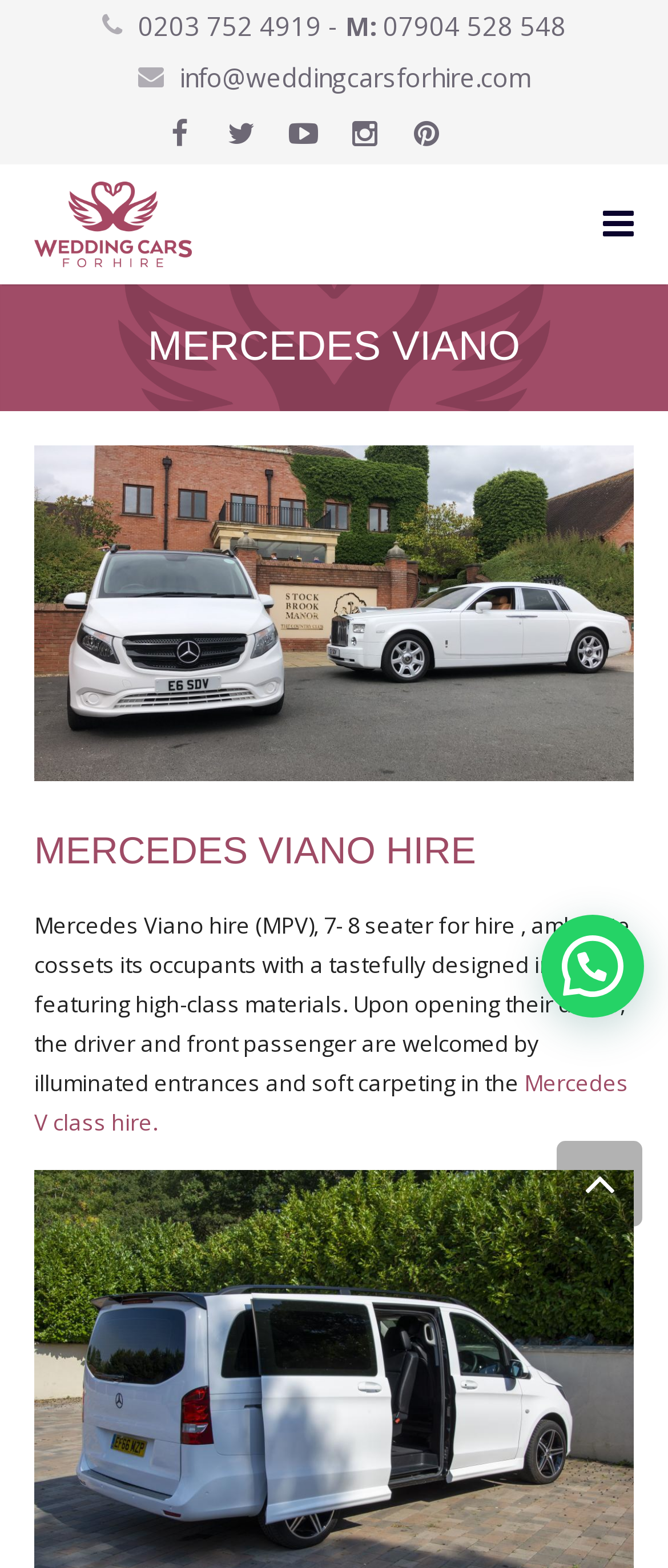Generate a thorough caption detailing the webpage content.

This webpage is about Mercedes Viano hire, a luxury transportation service for 7-8 passengers, particularly for bridesmaids. At the top, there is a layout table with a phone number, email address, and social media links. Below this, there is a prominent header with the company name "Wedding Cars For Hire" accompanied by two identical images of the company logo.

On the left side, there is a vertical menu with various links to different services, including wedding cars, classic cars, Rolls Royce hire, and more. These links are stacked on top of each other, with the topmost link being "WEDDING CARS" and the bottommost link being "FUNERAL CAR HIRE".

In the main content area, there are three headings. The first heading is "MERCEDES VIANO", followed by a subheading "Stock Brook Manor" with a link and an image. The second heading is "MERCEDES VIANO HIRE", accompanied by a link and a detailed description of the Mercedes Viano's interior features. There is also a link to "Mercedes V class hire" below this description.

At the bottom right corner, there is a social media link. Overall, the webpage provides information about the Mercedes Viano hire service and its features, along with links to other related services and a prominent company logo.